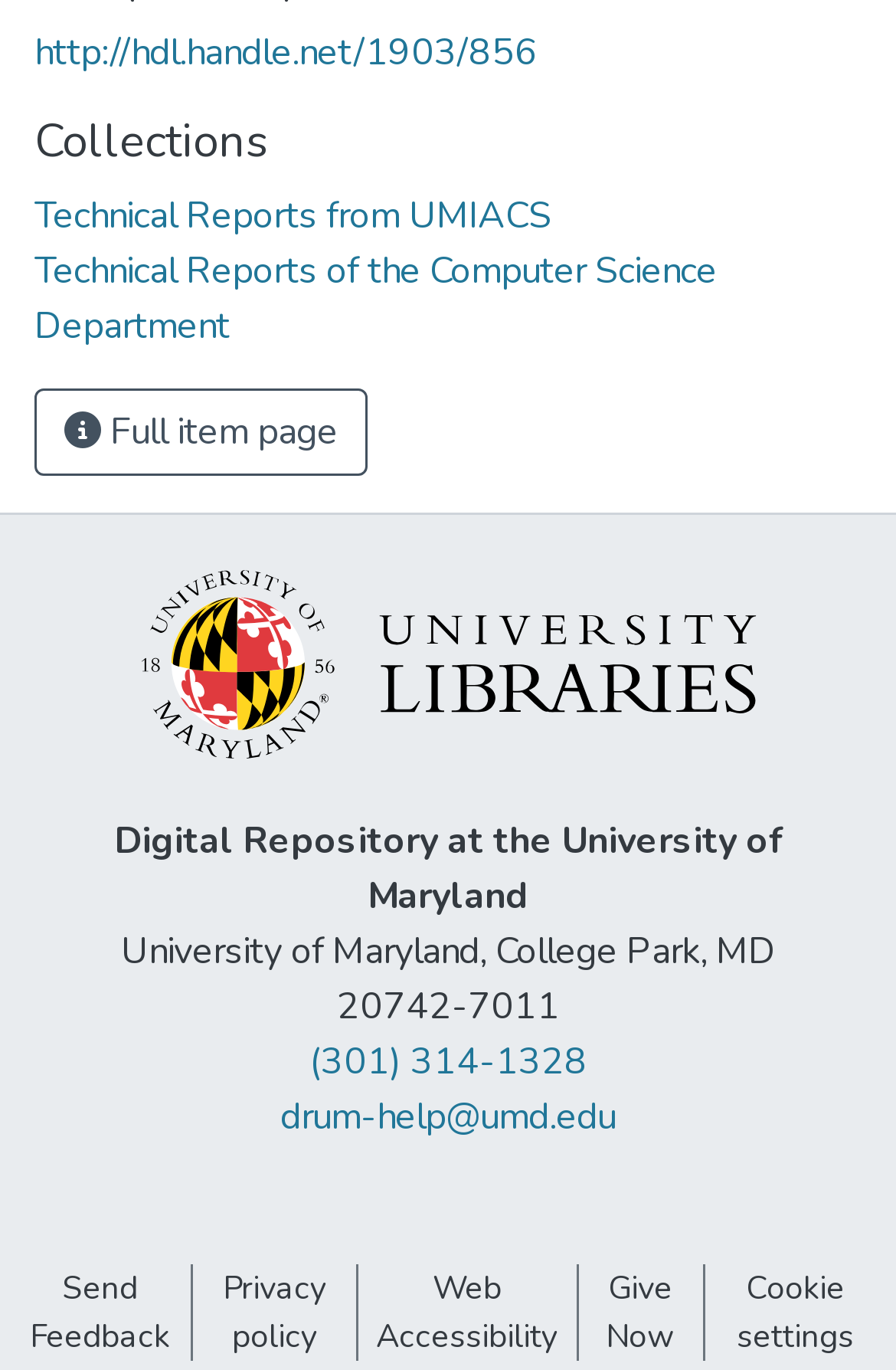Analyze the image and answer the question with as much detail as possible: 
What is the name of the department with technical reports?

I found the answer by looking at the link element with the text 'Technical Reports of the Computer Science Department' and extracting the department name from it.